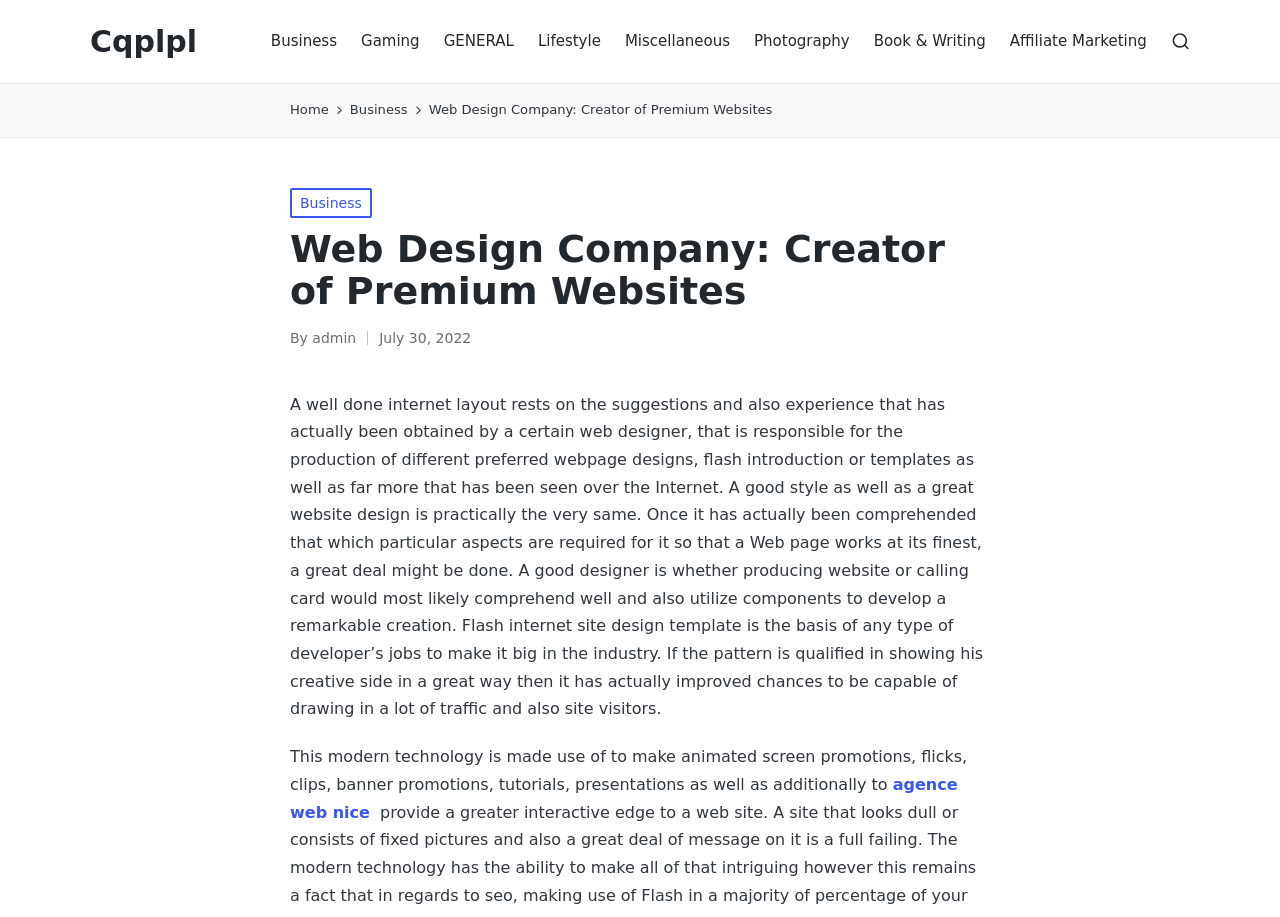Indicate the bounding box coordinates of the element that needs to be clicked to satisfy the following instruction: "Click on admin". The coordinates should be four float numbers between 0 and 1, i.e., [left, top, right, bottom].

[0.244, 0.36, 0.278, 0.378]